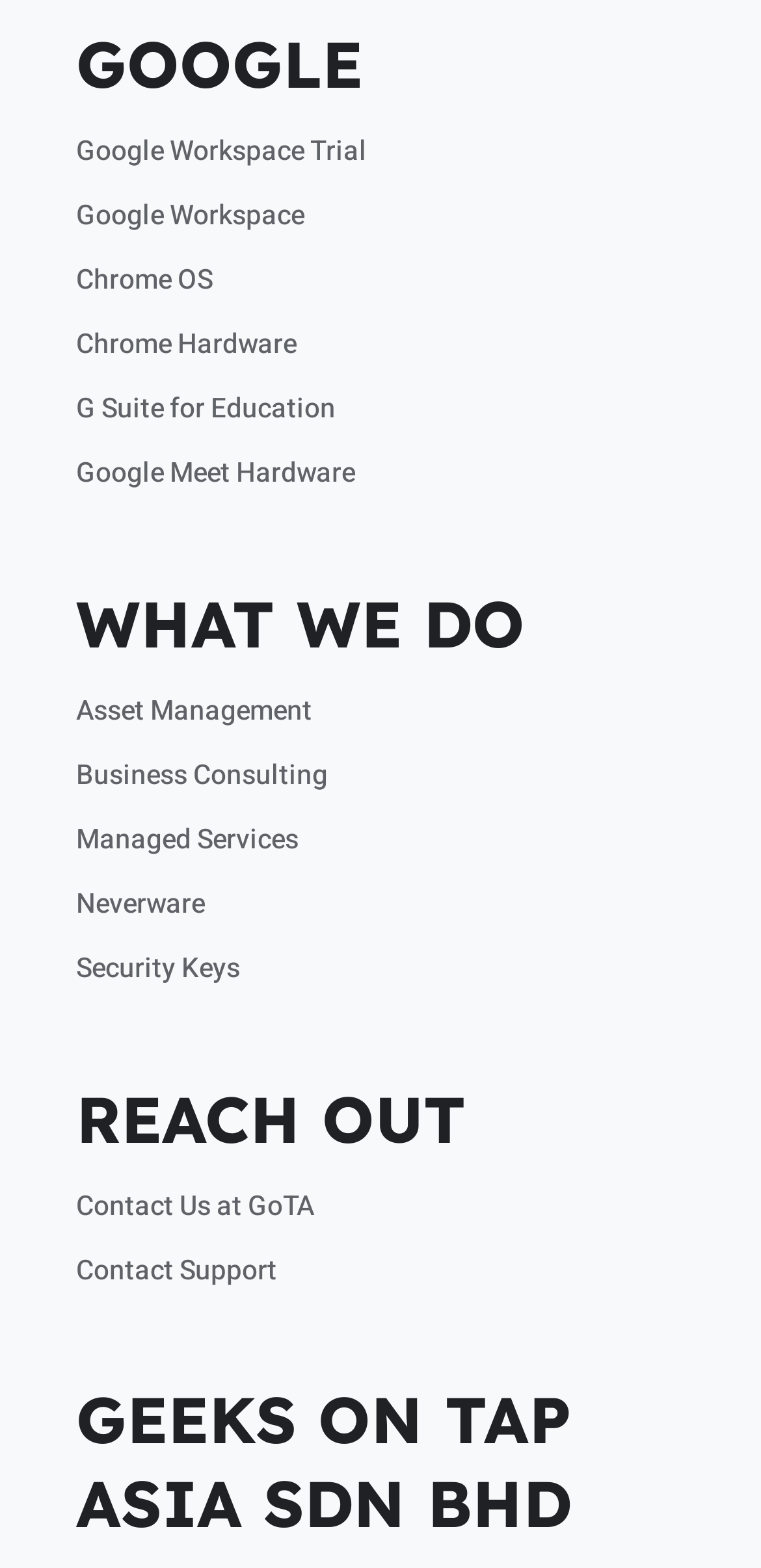Please specify the bounding box coordinates of the element that should be clicked to execute the given instruction: 'Click Google Workspace Trial'. Ensure the coordinates are four float numbers between 0 and 1, expressed as [left, top, right, bottom].

[0.1, 0.083, 0.482, 0.11]